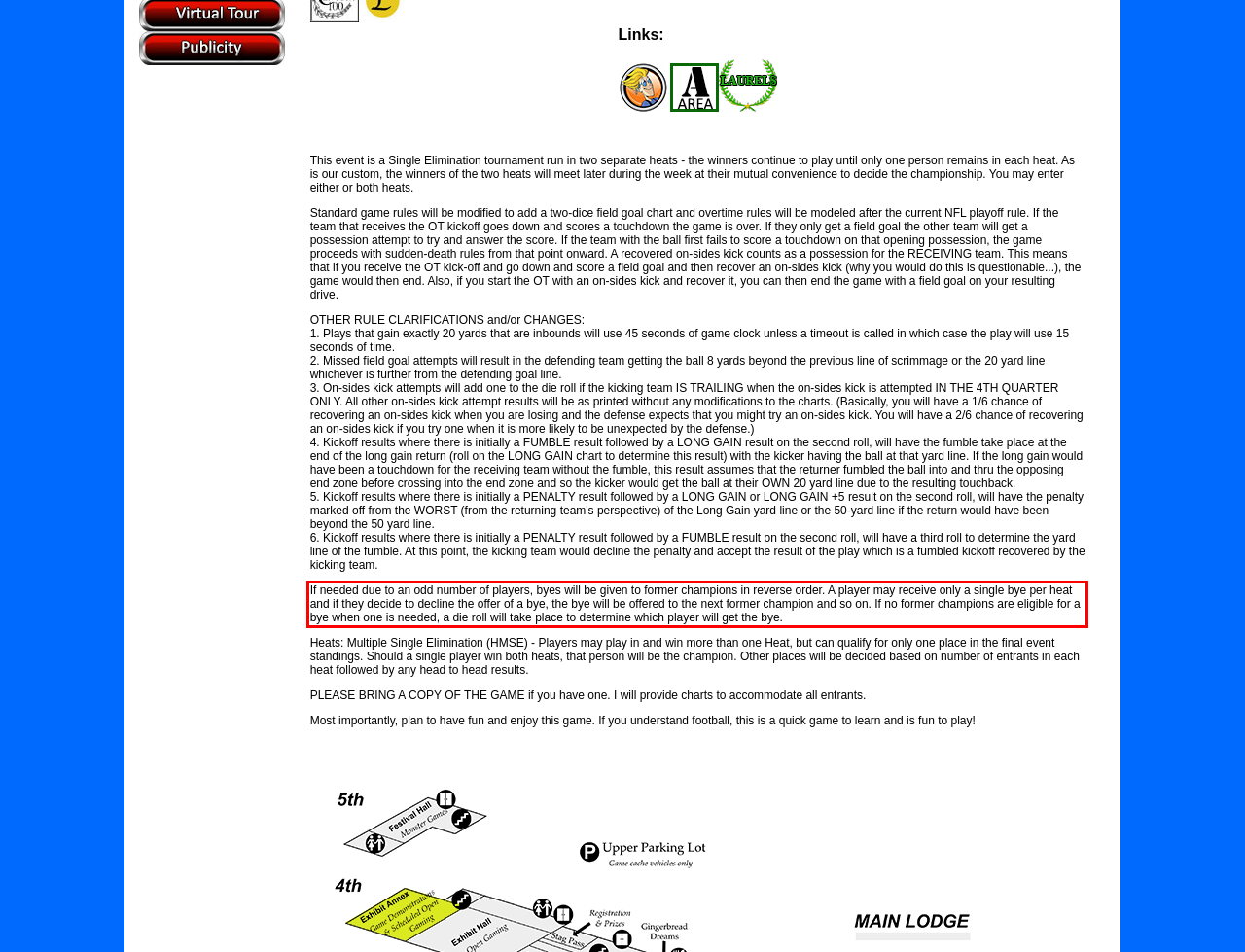Inspect the webpage screenshot that has a red bounding box and use OCR technology to read and display the text inside the red bounding box.

If needed due to an odd number of players, byes will be given to former champions in reverse order. A player may receive only a single bye per heat and if they decide to decline the offer of a bye, the bye will be offered to the next former champion and so on. If no former champions are eligible for a bye when one is needed, a die roll will take place to determine which player will get the bye.